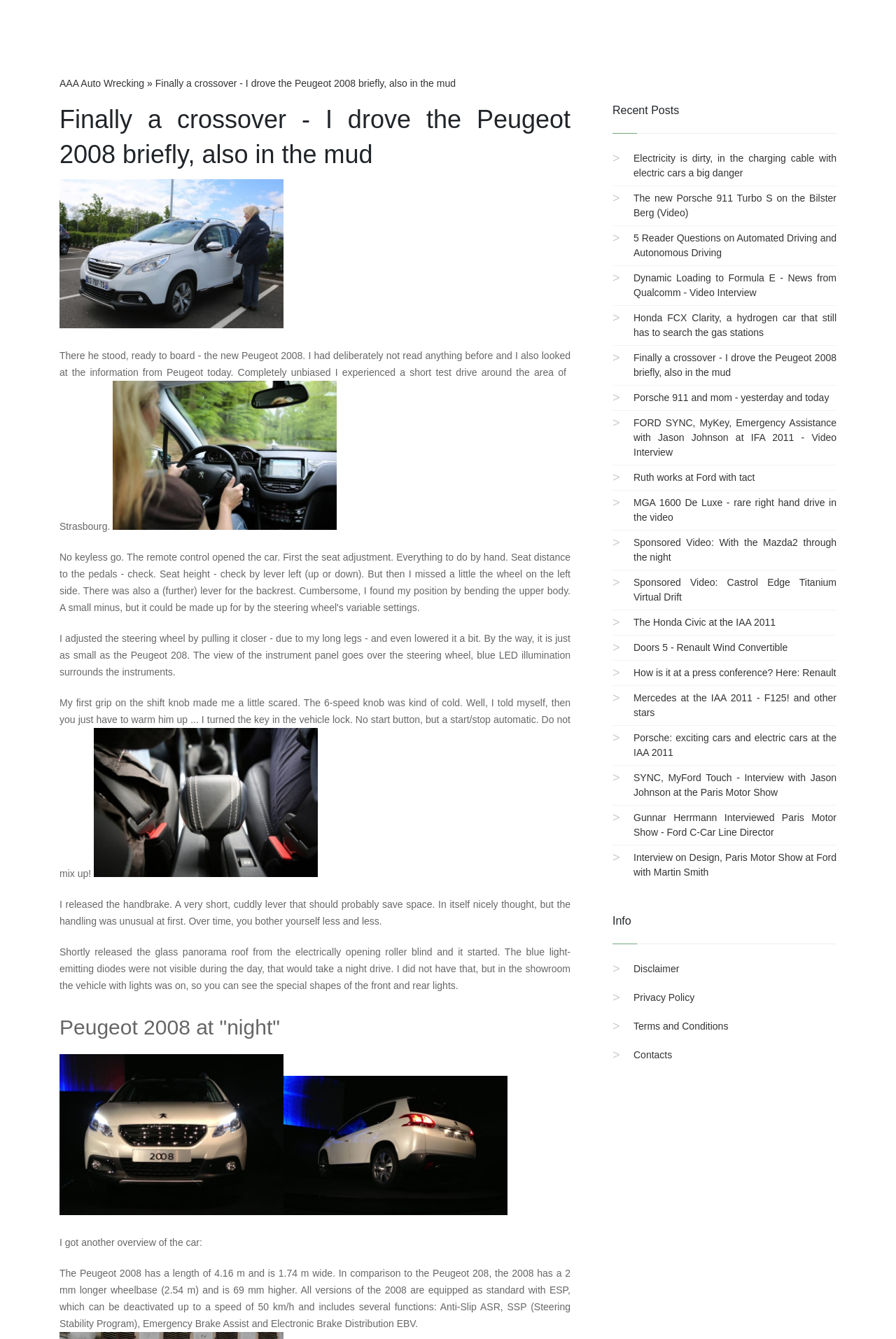Find the bounding box coordinates for the UI element whose description is: "Current Issue of Magazine". The coordinates should be four float numbers between 0 and 1, in the format [left, top, right, bottom].

None